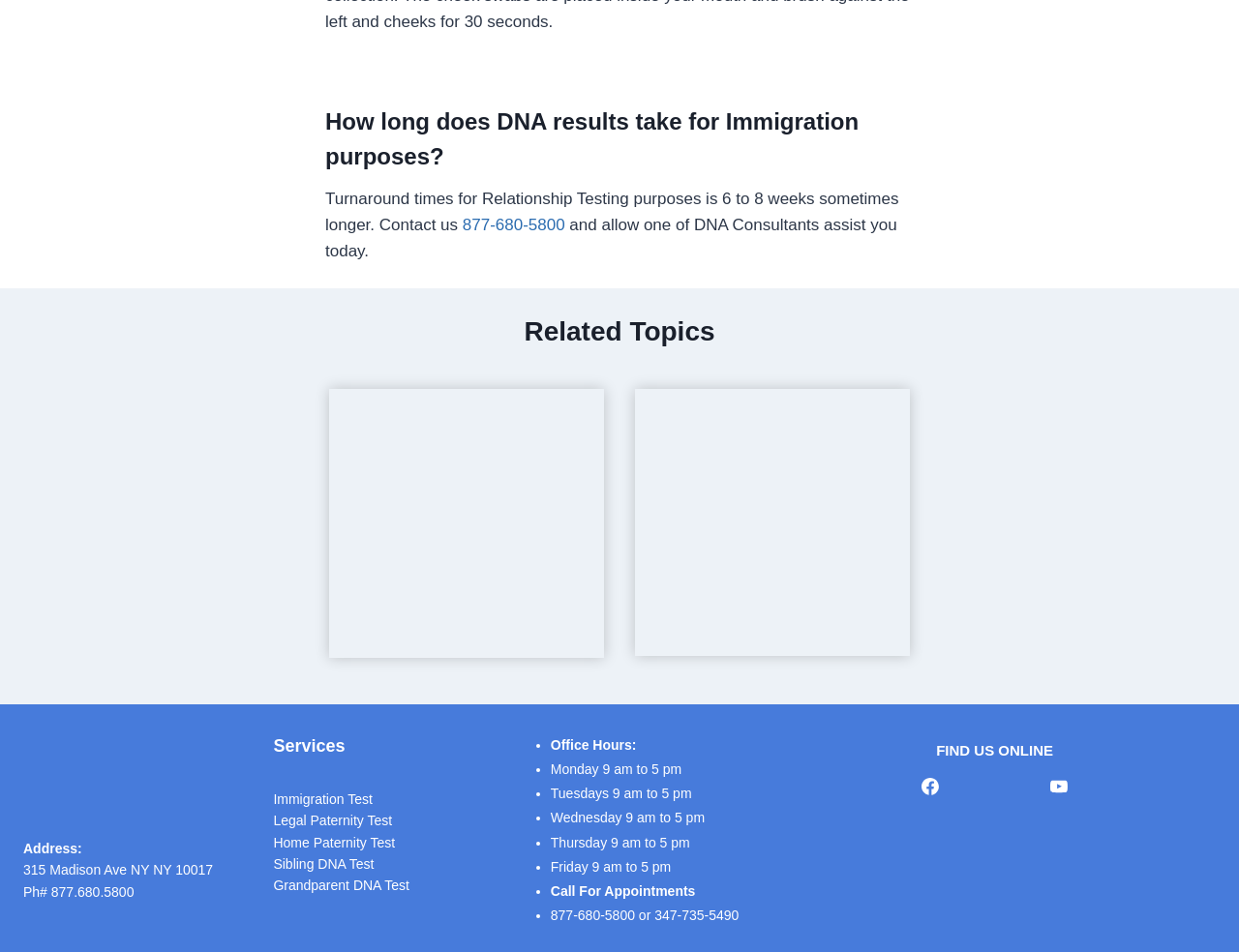What is the turnaround time for Relationship Testing purposes?
Look at the image and respond to the question as thoroughly as possible.

The answer can be found in the StaticText element with the text 'Turnaround times for Relationship Testing purposes is 6 to 8 weeks sometimes longer. Contact us'. This element is located near the top of the webpage, with a bounding box coordinate of [0.263, 0.199, 0.725, 0.246].